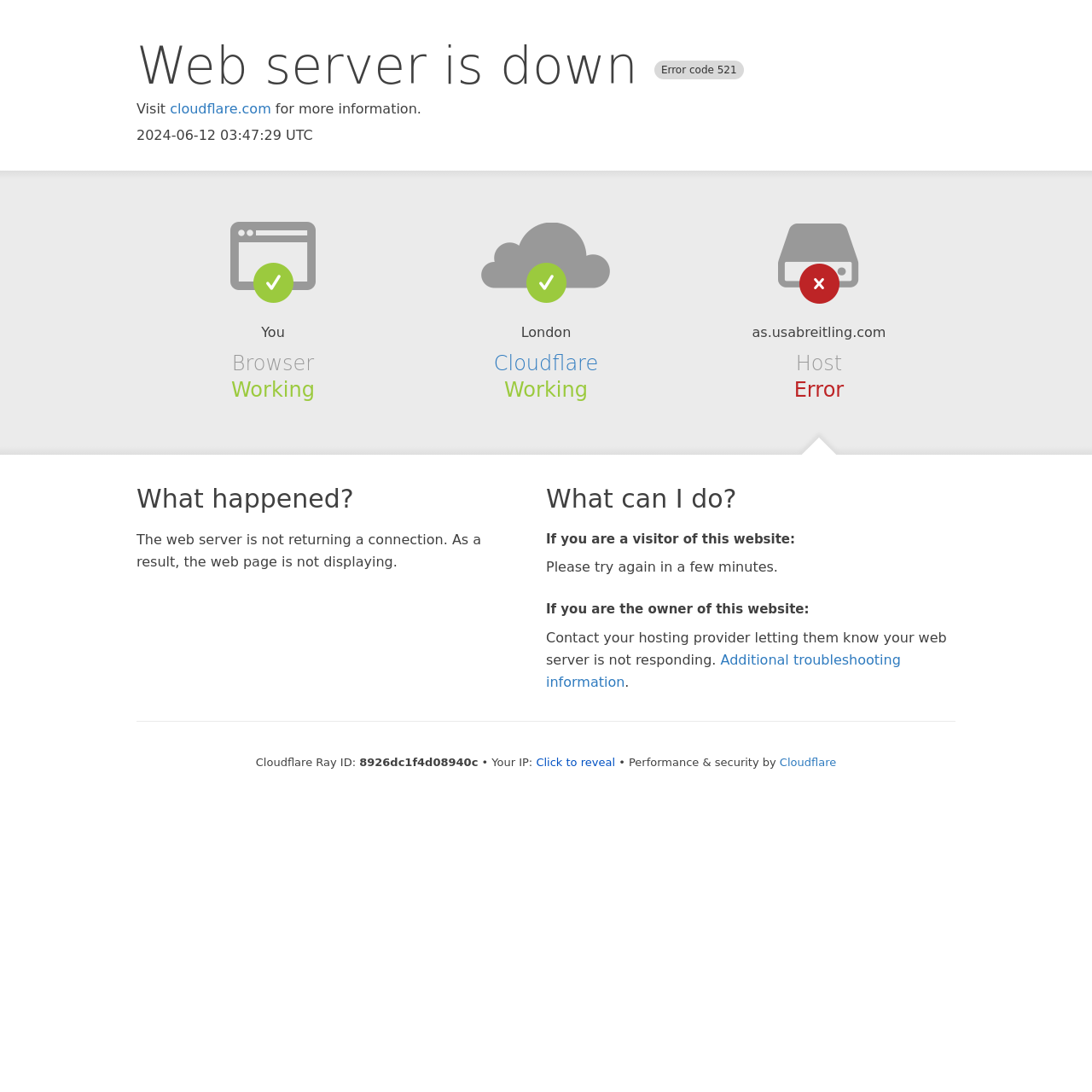What is the error code?
Refer to the image and give a detailed answer to the query.

The error code is mentioned in the heading 'Web server is down Error code 521' at the top of the webpage.